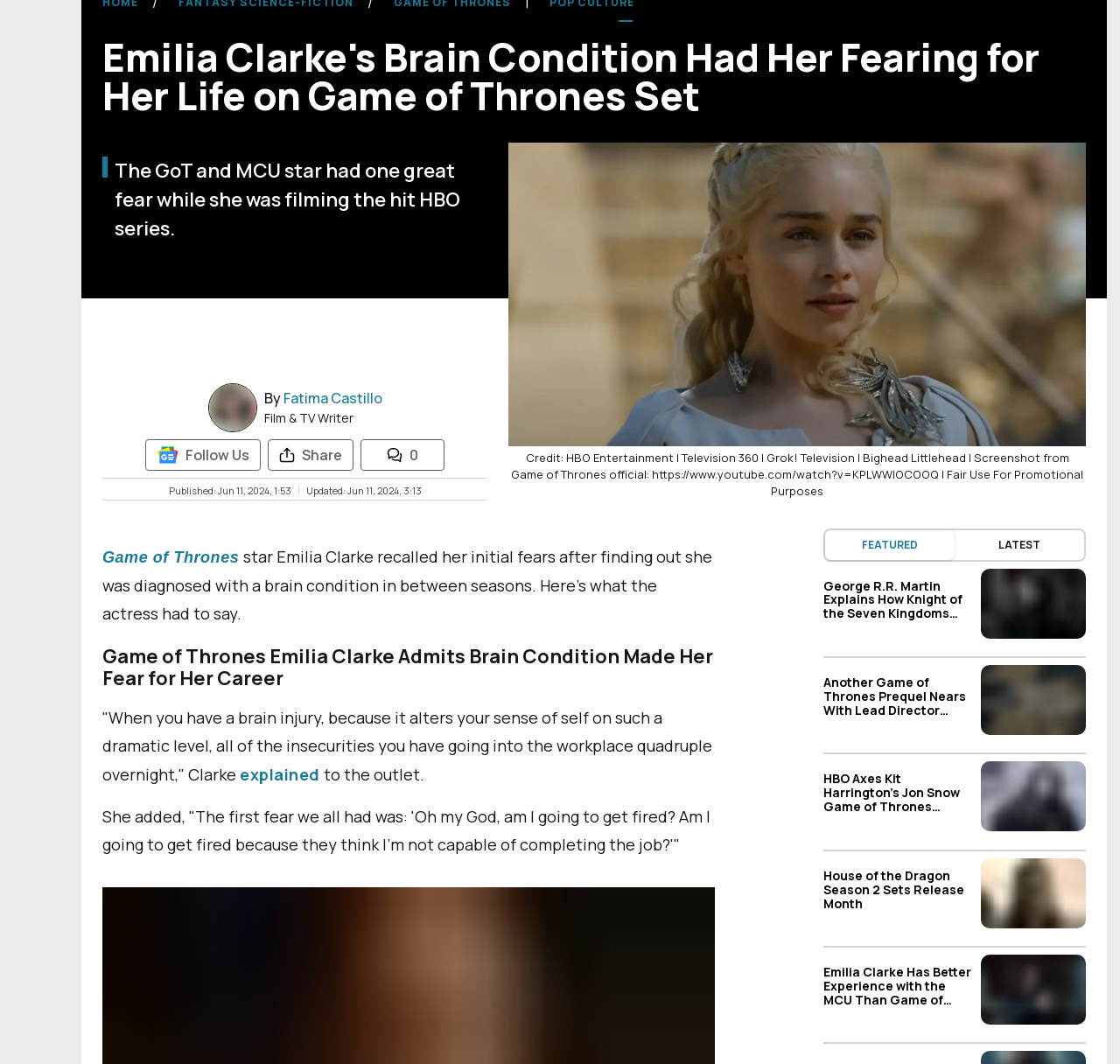Respond to the following question with a brief word or phrase:
What is the name of the TV series mentioned in the article?

Game of Thrones